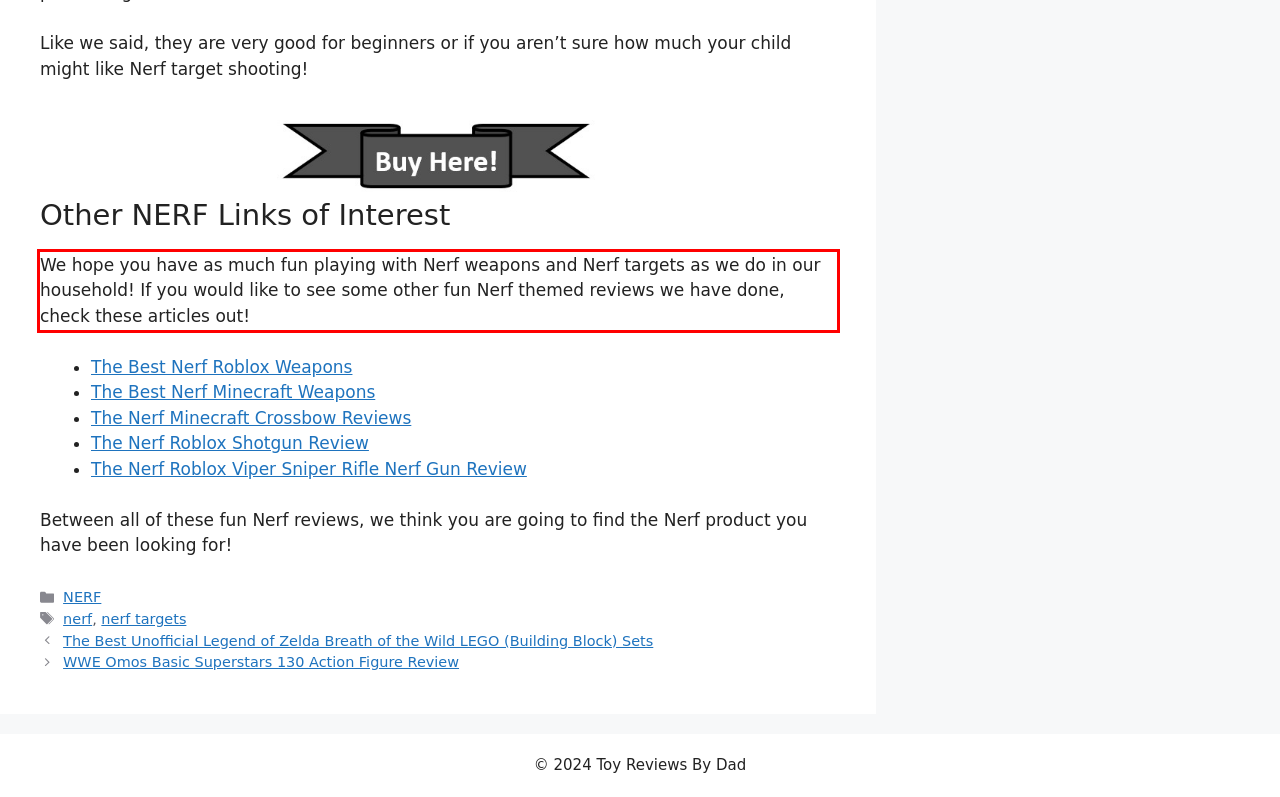Given a webpage screenshot, locate the red bounding box and extract the text content found inside it.

We hope you have as much fun playing with Nerf weapons and Nerf targets as we do in our household! If you would like to see some other fun Nerf themed reviews we have done, check these articles out!